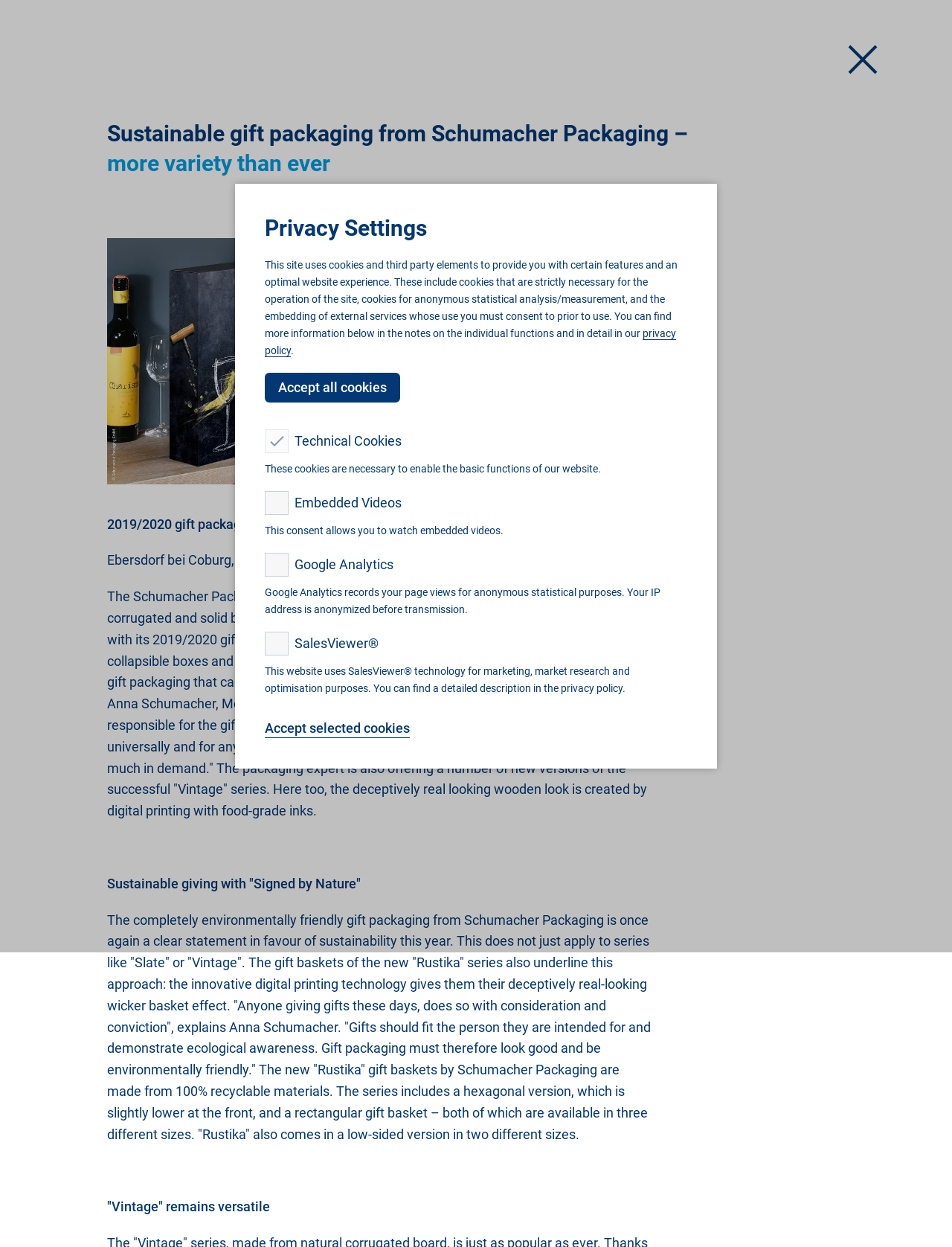How many new motif series are introduced in the 2019/2020 gift packaging collection?
Respond to the question with a single word or phrase according to the image.

12